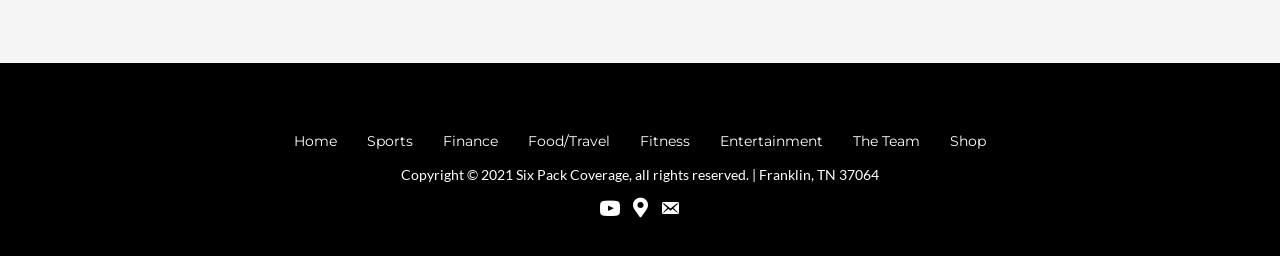Specify the bounding box coordinates of the area that needs to be clicked to achieve the following instruction: "Send an email to SportsFocus".

[0.516, 0.774, 0.531, 0.883]